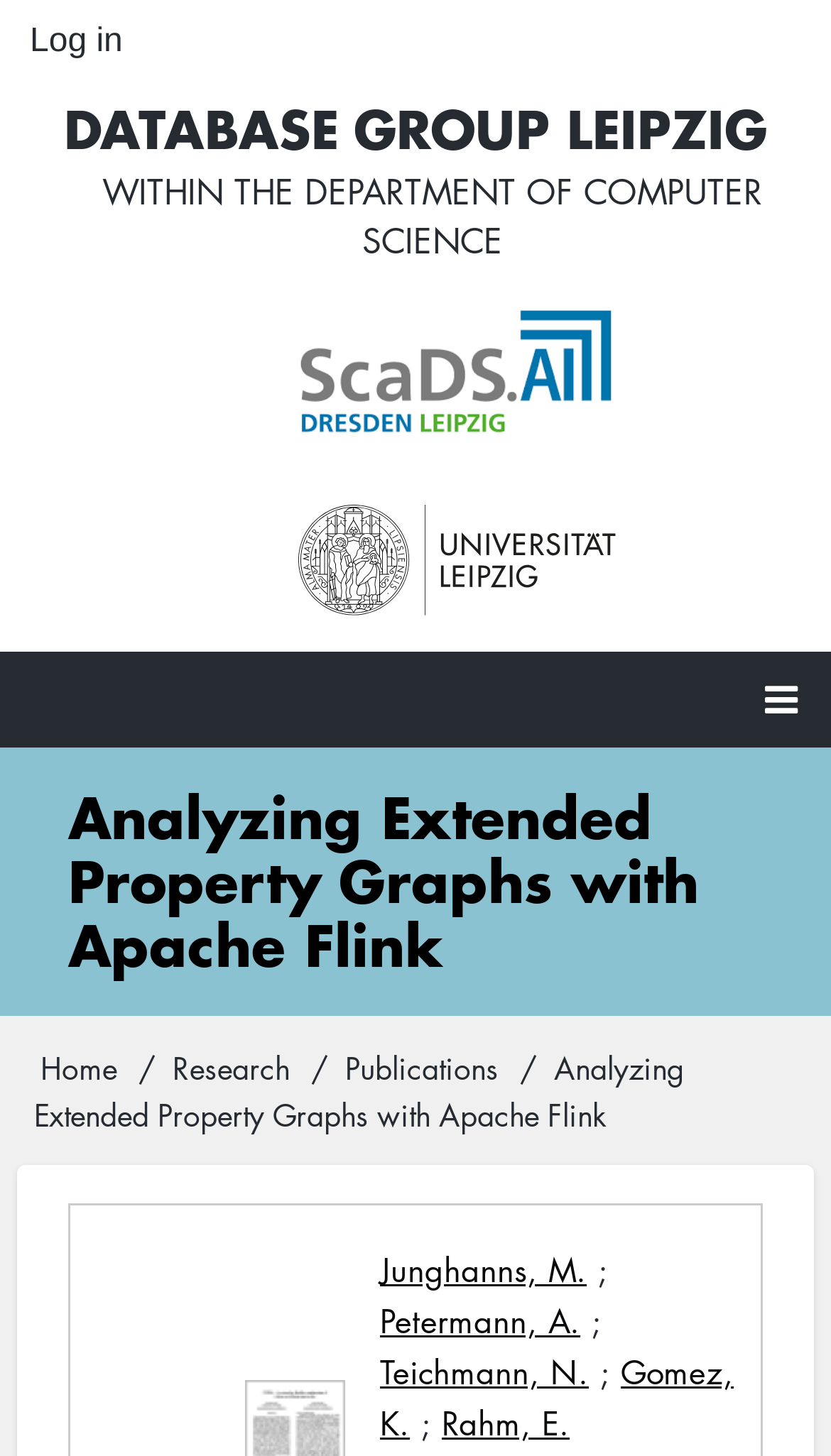What is the name of the department?
Offer a detailed and full explanation in response to the question.

I looked at the heading 'WITHIN THE DEPARTMENT OF COMPUTER SCIENCE' and the link 'DEPARTMENT OF COMPUTER SCIENCE' below it, which indicates that the department's name is 'Department of Computer Science'.